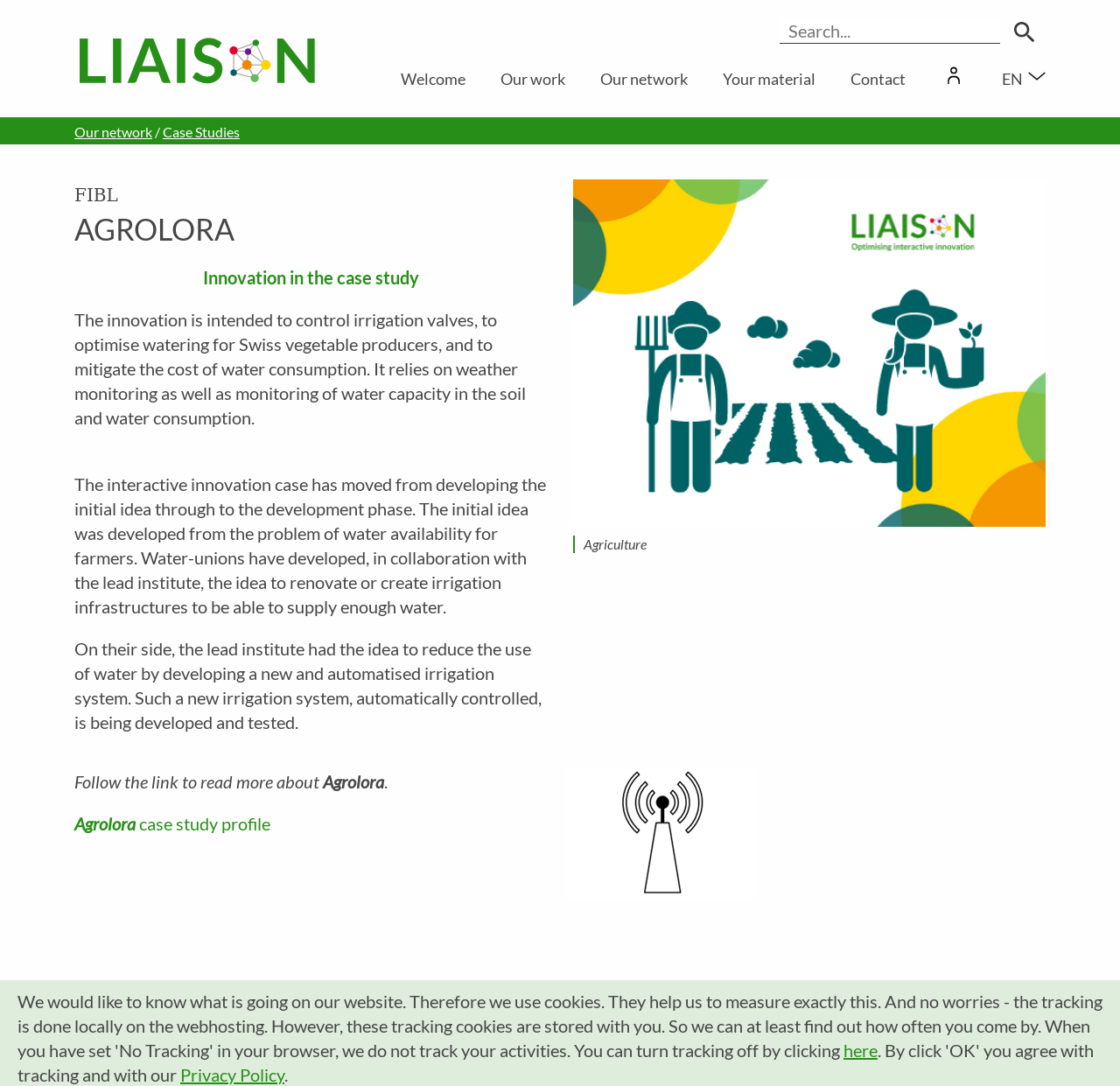Please determine the bounding box coordinates of the section I need to click to accomplish this instruction: "Read the 'Agrolora case study profile'".

[0.066, 0.749, 0.241, 0.768]